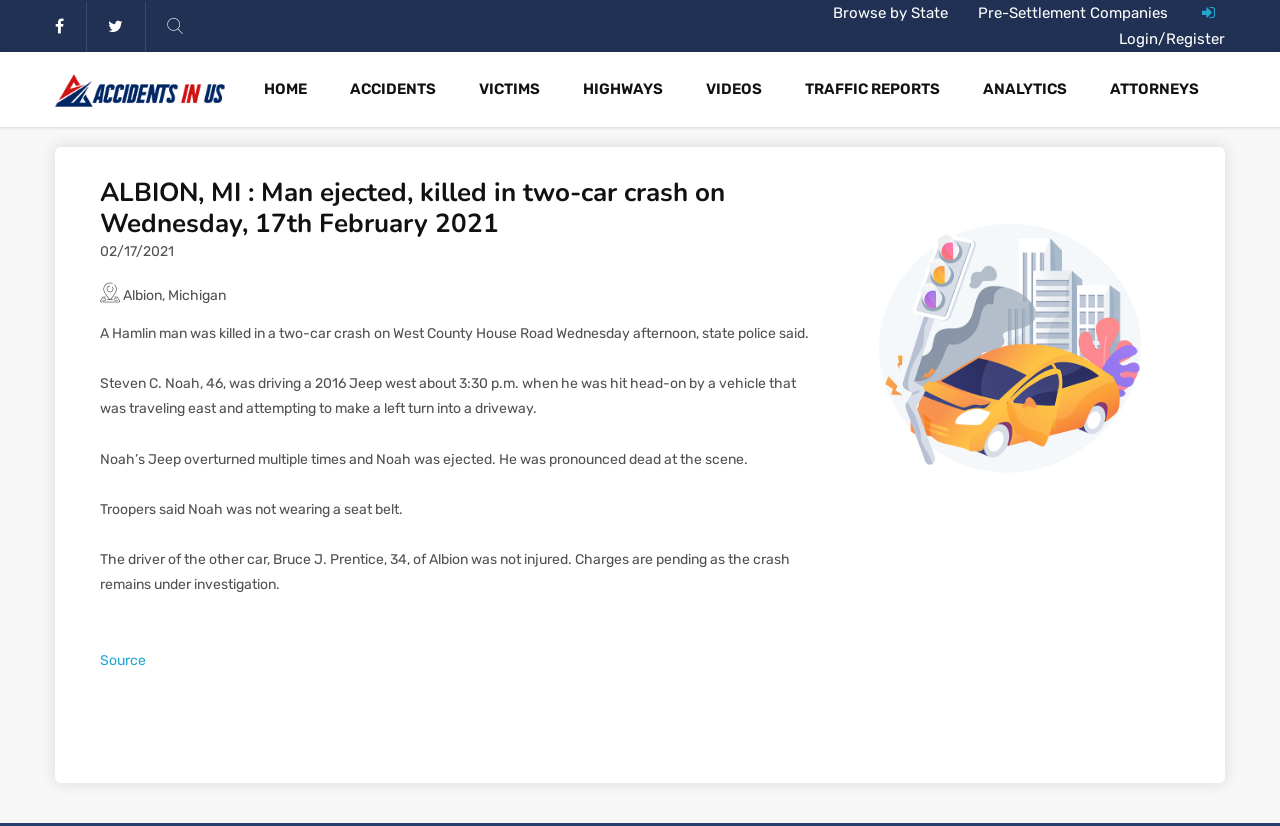Review the image closely and give a comprehensive answer to the question: What happened to Steven C. Noah in the crash?

According to the article, Steven C. Noah was driving a 2016 Jeep when he was hit head-on by another vehicle, causing his Jeep to overturn multiple times and ejecting him. He was pronounced dead at the scene.